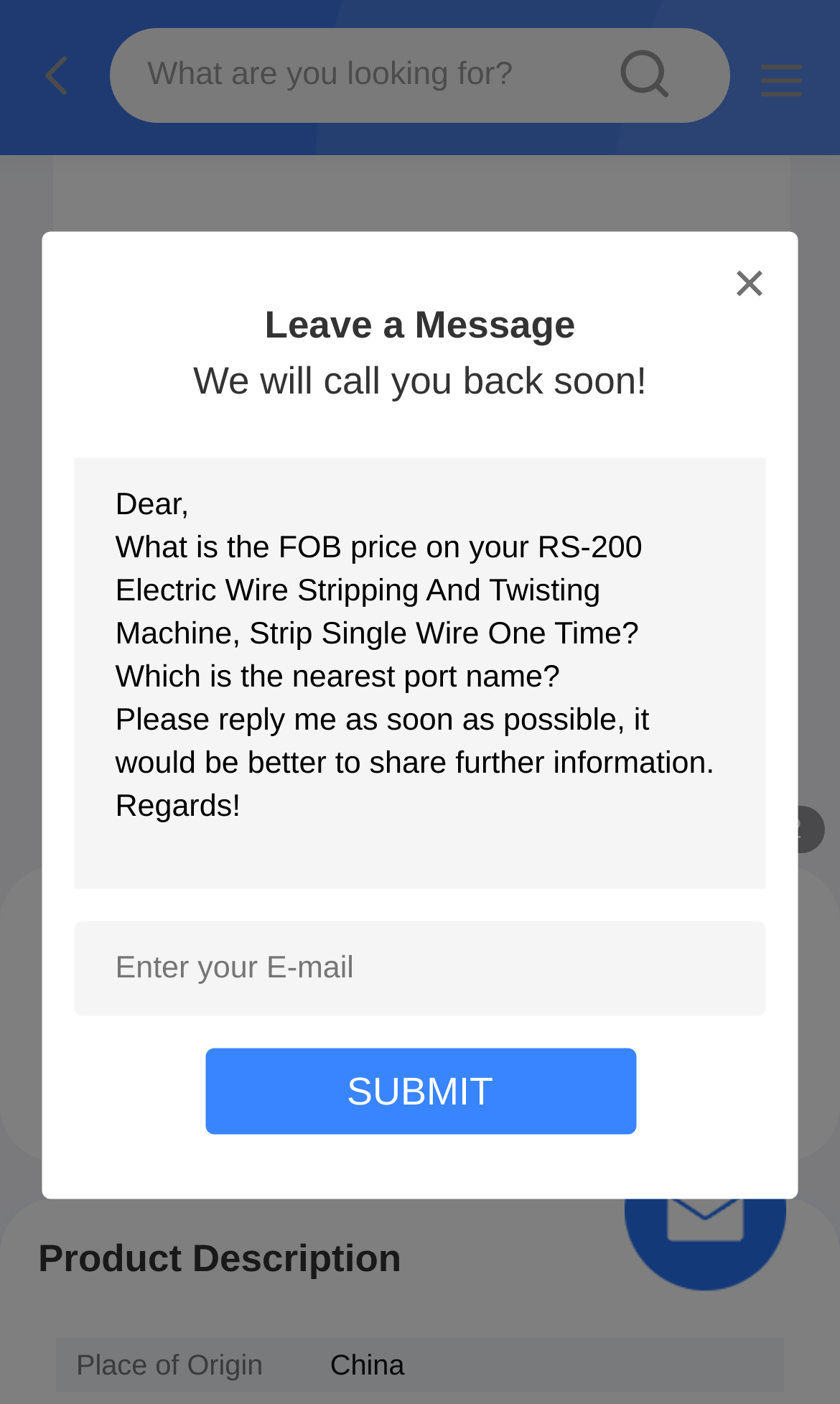Using the webpage screenshot, locate the HTML element that fits the following description and provide its bounding box: "Contact Now".

[0.517, 0.739, 0.929, 0.8]